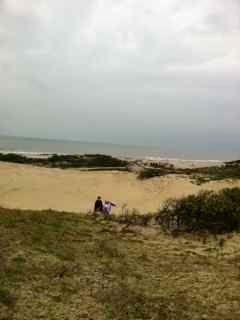What is the relationship between the location and the city?
Look at the screenshot and give a one-word or phrase answer.

Nestled just a street away